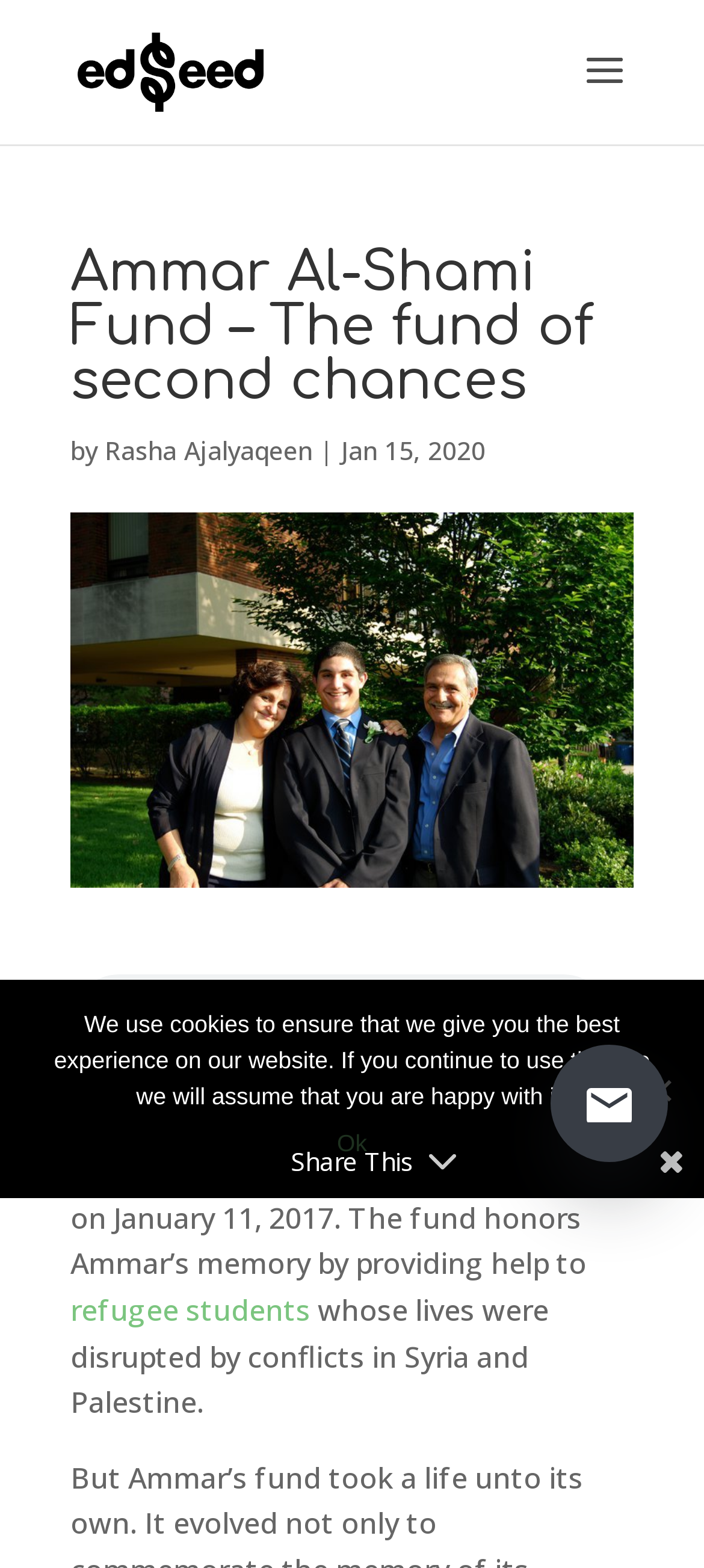What is the date of Ammar's death?
Deliver a detailed and extensive answer to the question.

The date of Ammar's death can be found in the text 'Second chances story: Ammar’s fund was created a year after his tragic death on January 11, 2017.'